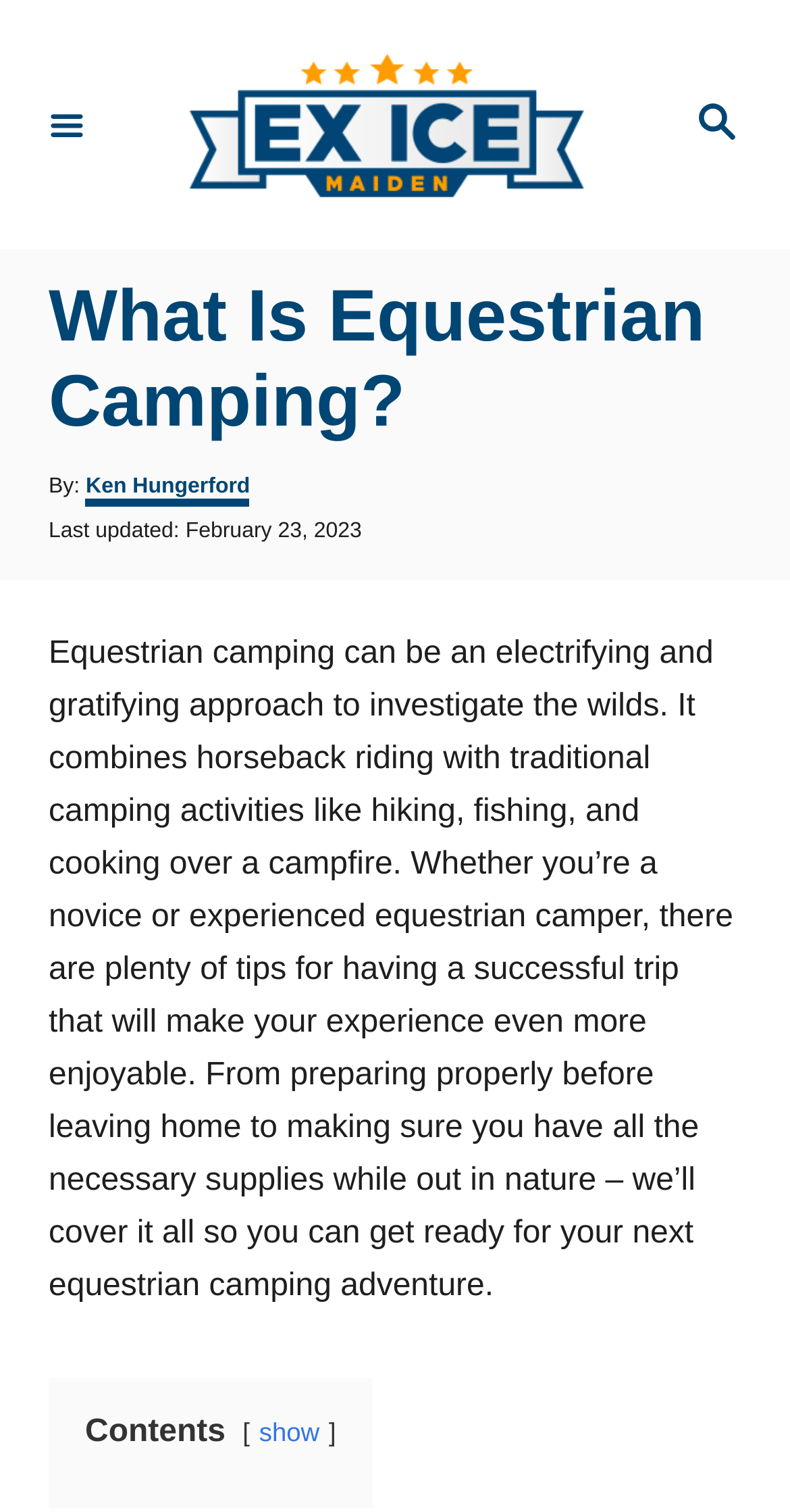Provide the bounding box coordinates for the specified HTML element described in this description: "Ken Hungerford". The coordinates should be four float numbers ranging from 0 to 1, in the format [left, top, right, bottom].

[0.109, 0.314, 0.317, 0.335]